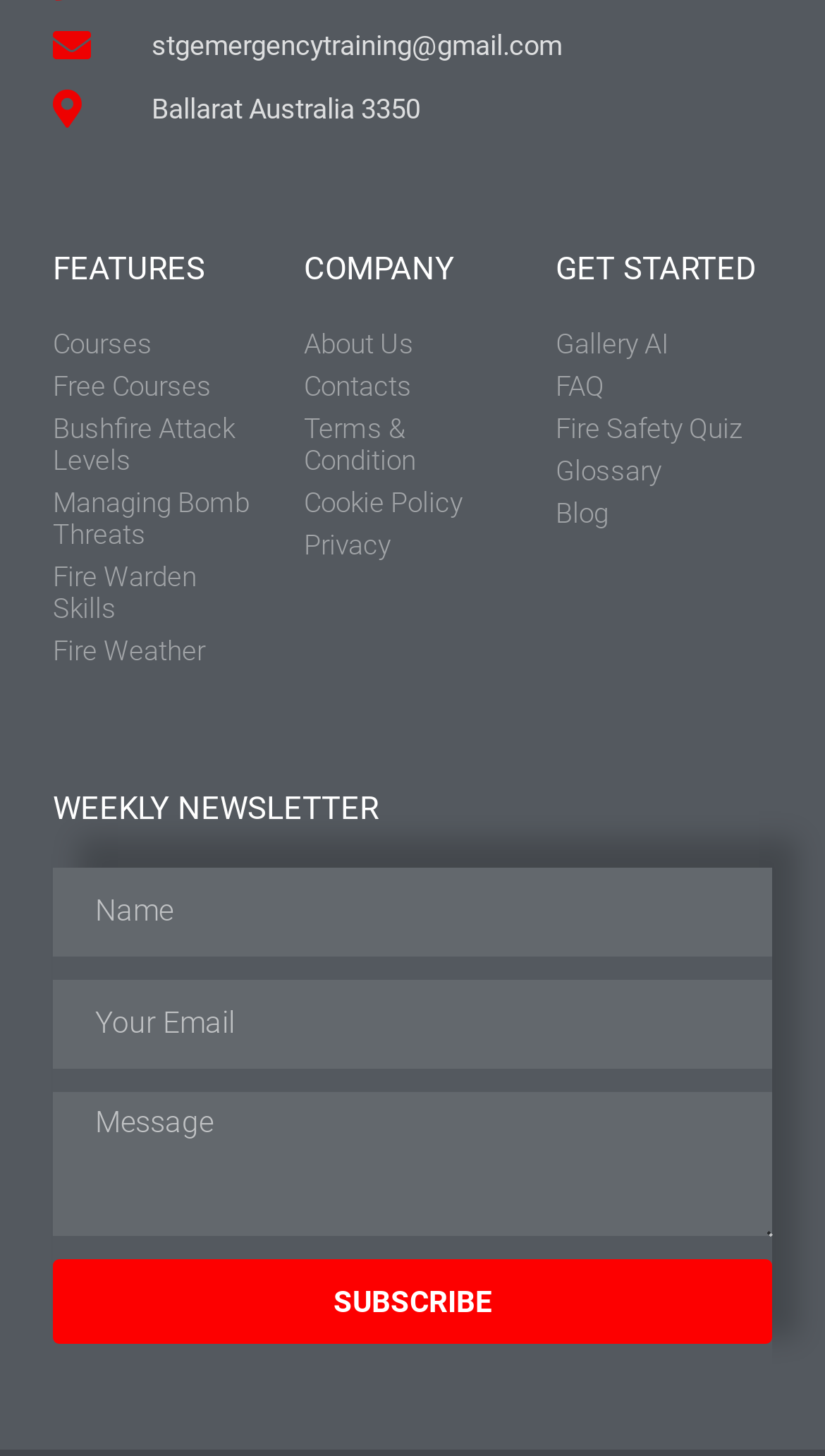Please give the bounding box coordinates of the area that should be clicked to fulfill the following instruction: "Enter your name in the 'Name' field". The coordinates should be in the format of four float numbers from 0 to 1, i.e., [left, top, right, bottom].

[0.064, 0.596, 0.936, 0.657]